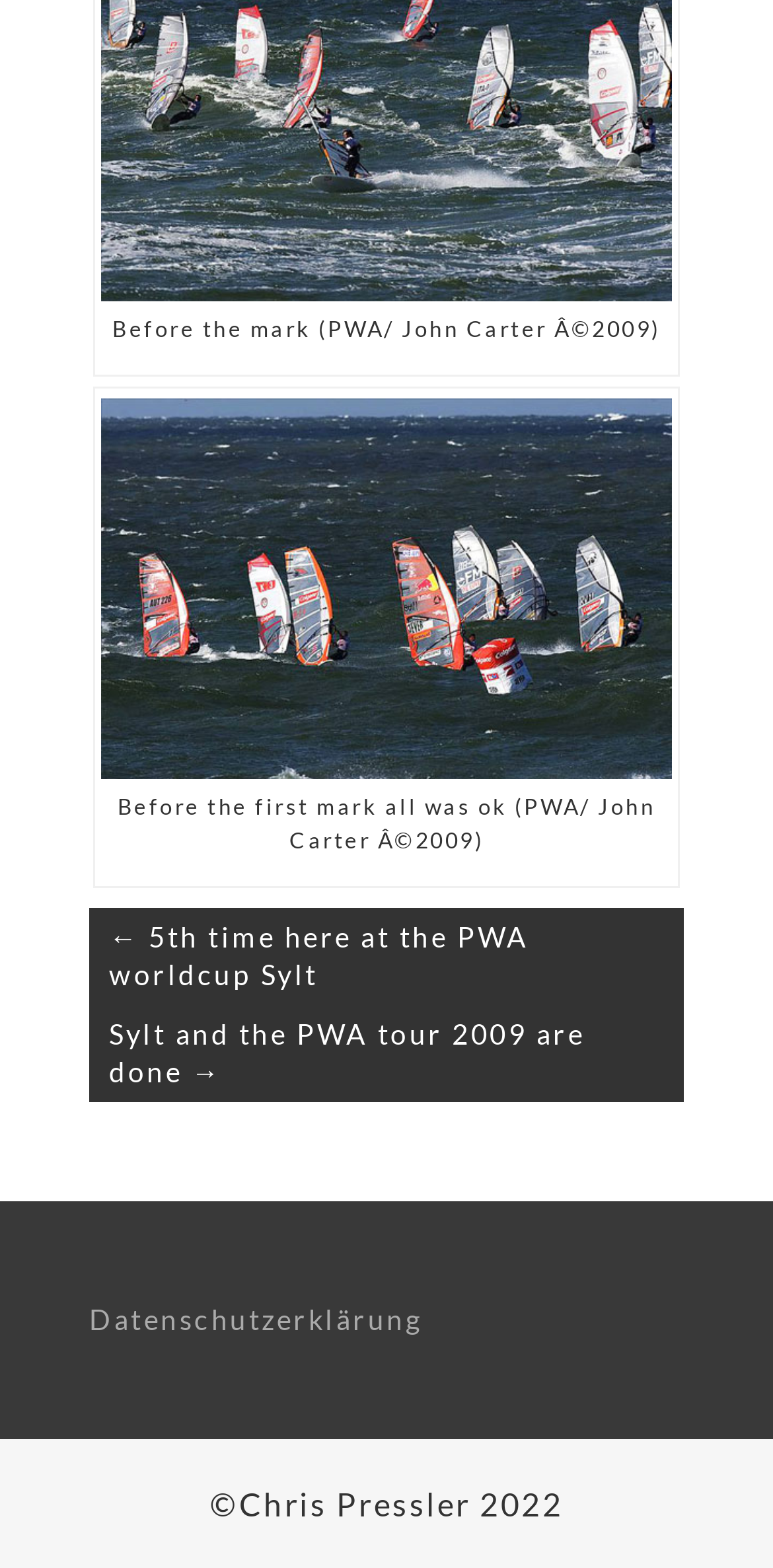Please study the image and answer the question comprehensively:
How many links are in the post navigation section?

I found the post navigation section by looking at the navigation element with the heading 'Post navigation'. Inside this section, I counted two link elements, one pointing to '← 5th time here at the PWA worldcup Sylt' and another pointing to 'Sylt and the PWA tour 2009 are done →'.